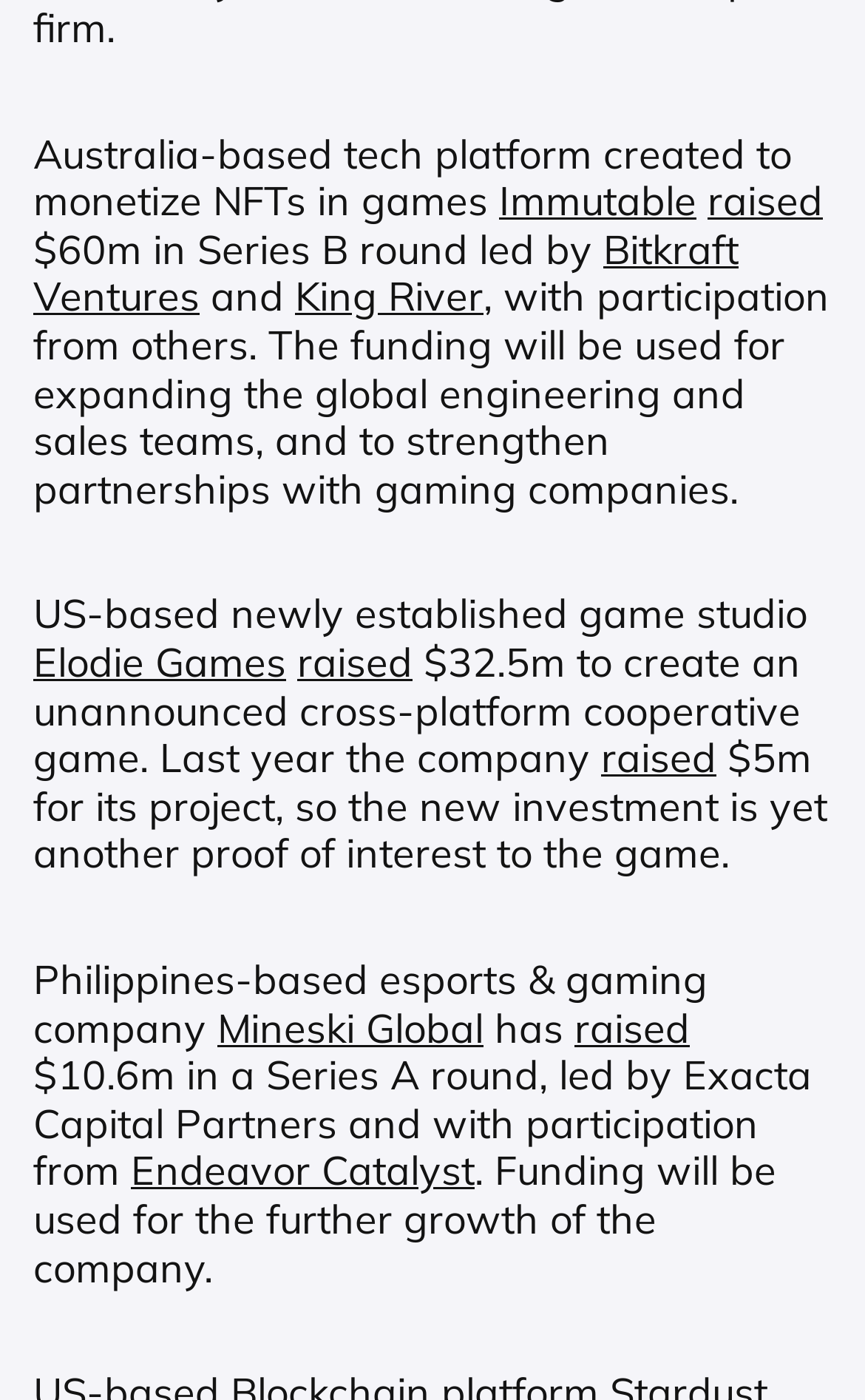Please find the bounding box coordinates of the section that needs to be clicked to achieve this instruction: "Contact us".

None